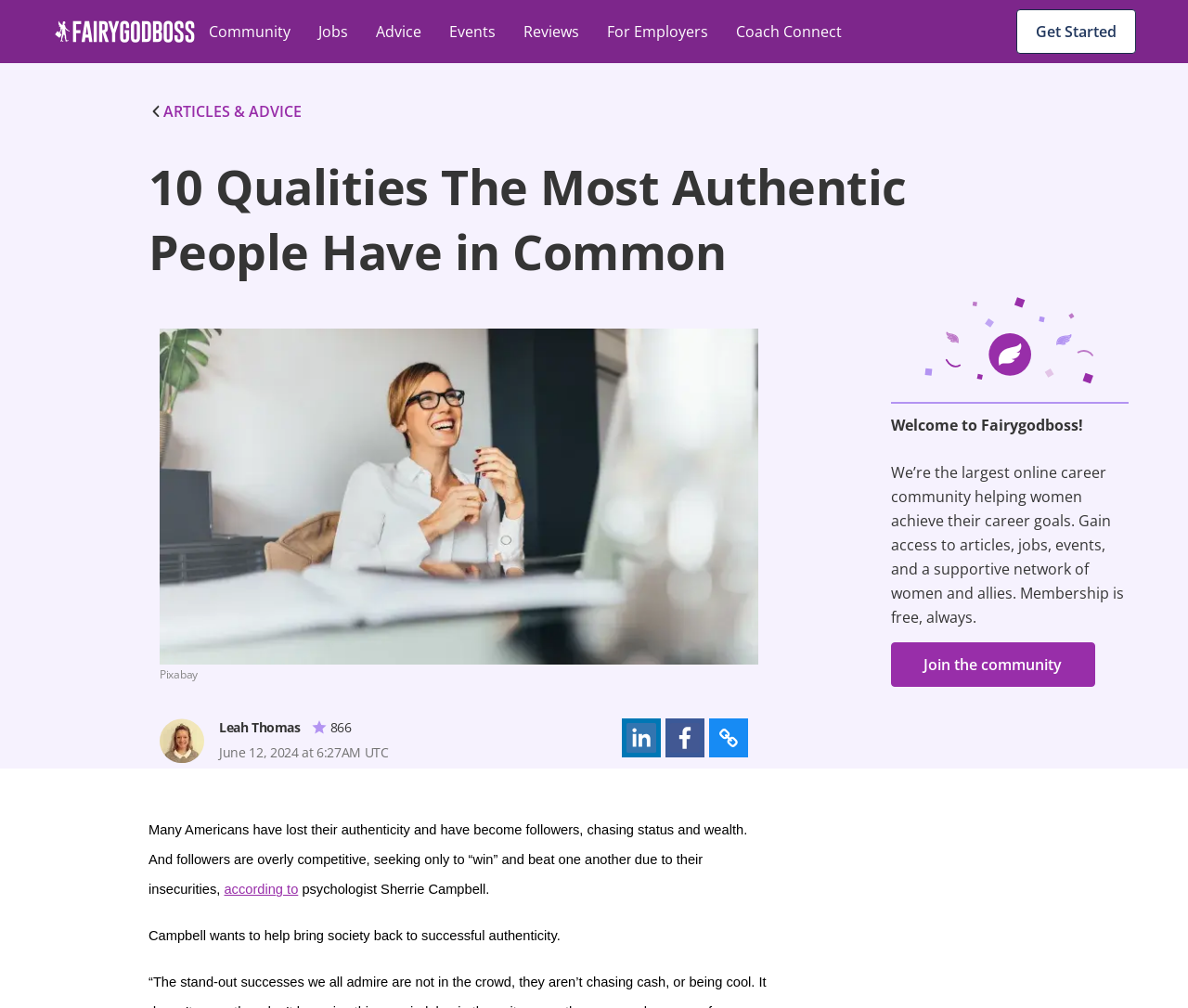What is the topic of the article?
Using the image, answer in one word or phrase.

Authentic people